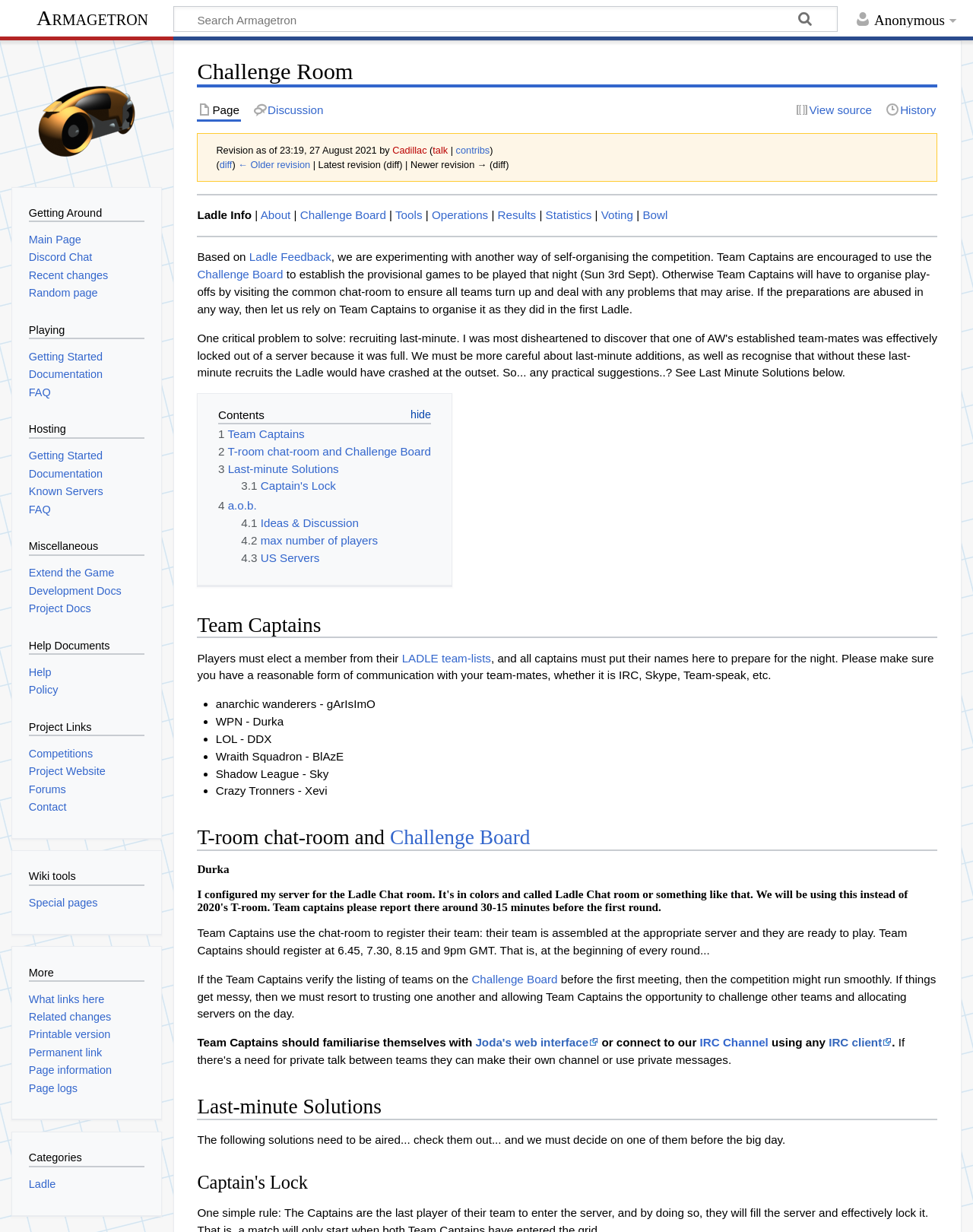Based on the element description 4.1 Ideas & Discussion, identify the bounding box of the UI element in the given webpage screenshot. The coordinates should be in the format (top-left x, top-left y, bottom-right x, bottom-right y) and must be between 0 and 1.

[0.248, 0.419, 0.369, 0.43]